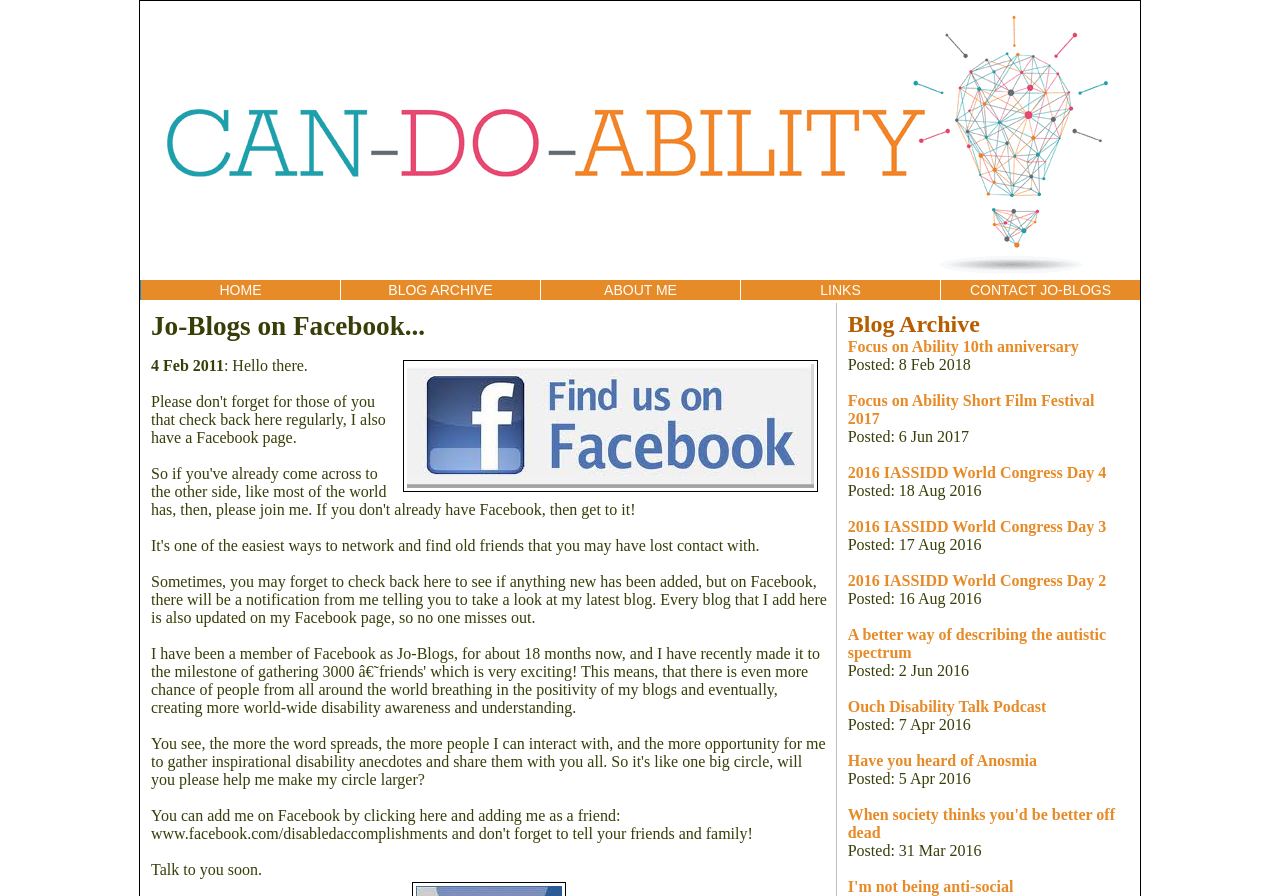Give an in-depth explanation of the webpage layout and content.

This webpage is about Jo-Blogs, a blog focused on disability and accessibility. At the top, there is a logo image with the text "Can-Do Ability: Answers and Solutions from my personal experiences of living with a disability". Below the logo, there is a navigation menu with five links: "HOME", "BLOG ARCHIVE", "ABOUT ME", "LINKS", and "CONTACT JO-BLOGS".

On the left side of the page, there is a section with a heading "Jo-Blogs on Facebook..." and an image. Below the image, there is a paragraph of text explaining the benefits of following Jo-Blogs on Facebook, including receiving notifications about new blog posts.

On the right side of the page, there is a section with a heading "Blog Archive". This section lists several blog posts, each with a link to the post, a title, and a "Posted" date. The blog posts are listed in reverse chronological order, with the most recent post at the top. The titles of the blog posts include "Focus on Ability 10th anniversary", "Focus on Ability Short Film Festival 2017", and "2016 IASSIDD World Congress Day 4", among others.

At the bottom of the page, there is a farewell message that says "Talk to you soon."